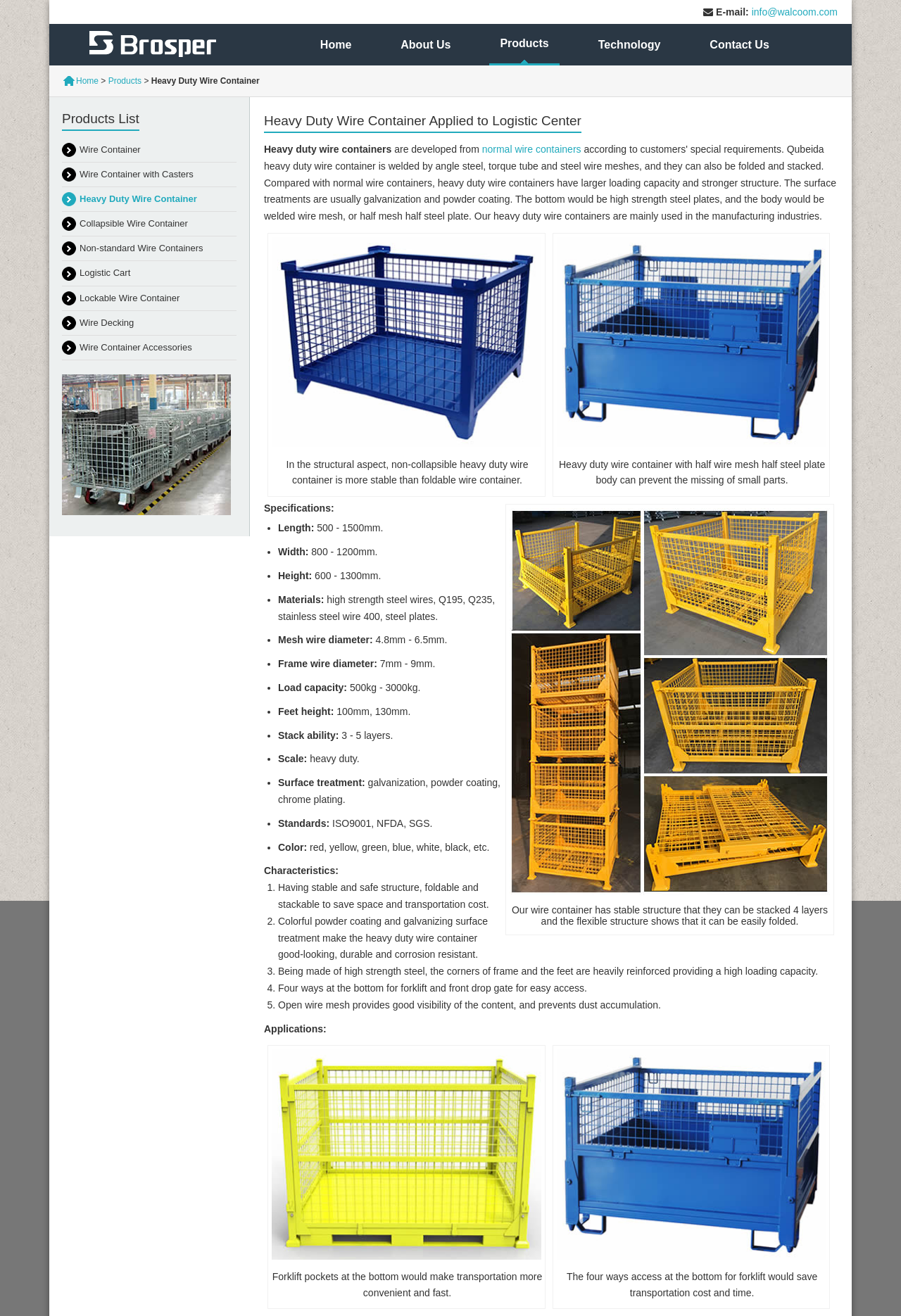What is the purpose of the four ways at the bottom of the wire container?
Please give a well-detailed answer to the question.

According to the characteristics section, the four ways at the bottom of the wire container are designed for forklift access, making transportation more convenient and fast.